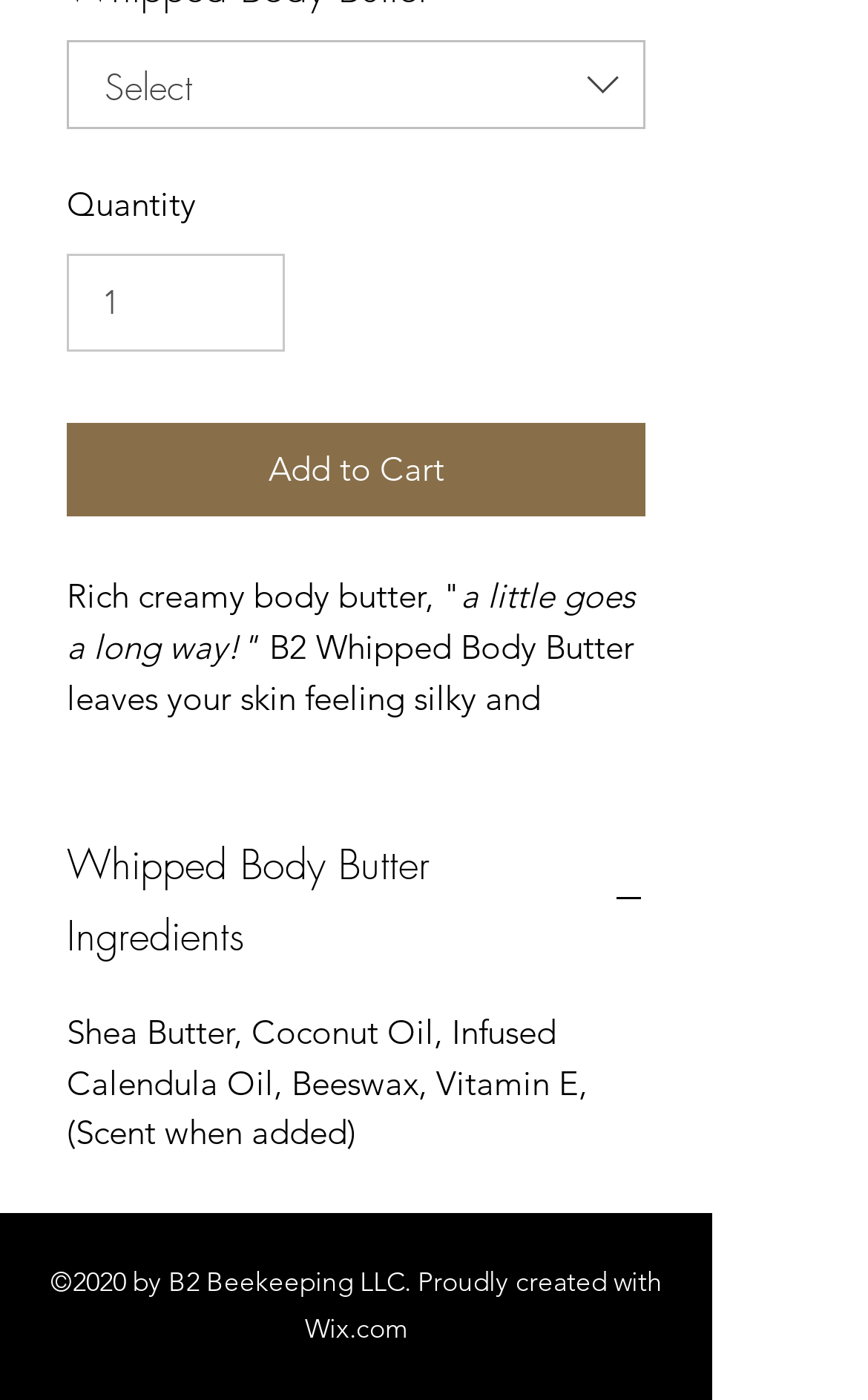Please provide the bounding box coordinate of the region that matches the element description: input value="1" aria-label="Quantity" value="1". Coordinates should be in the format (top-left x, top-left y, bottom-right x, bottom-right y) and all values should be between 0 and 1.

[0.077, 0.182, 0.328, 0.251]